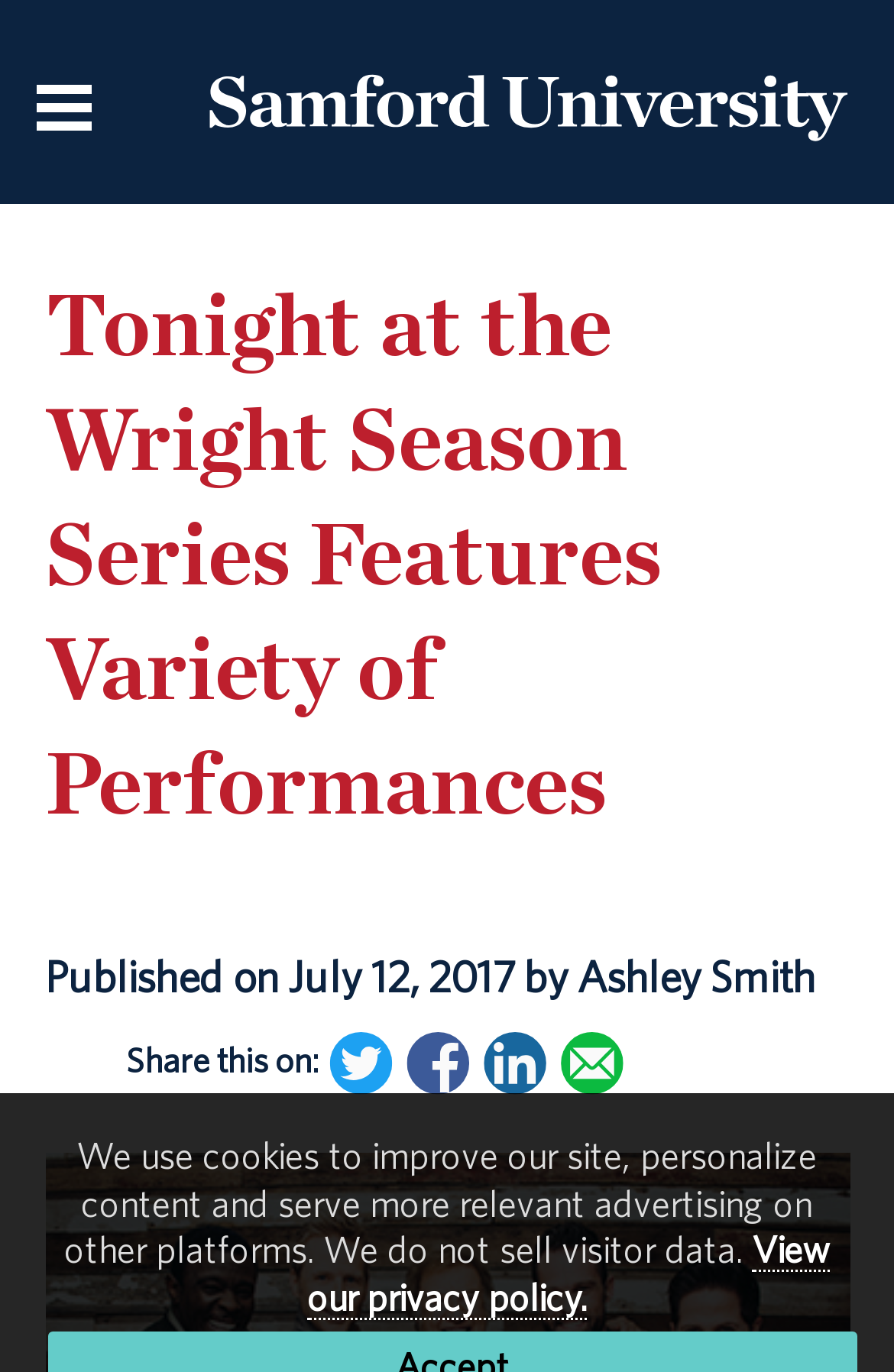What is the logo on the top right corner?
Use the image to answer the question with a single word or phrase.

Samford University Logo